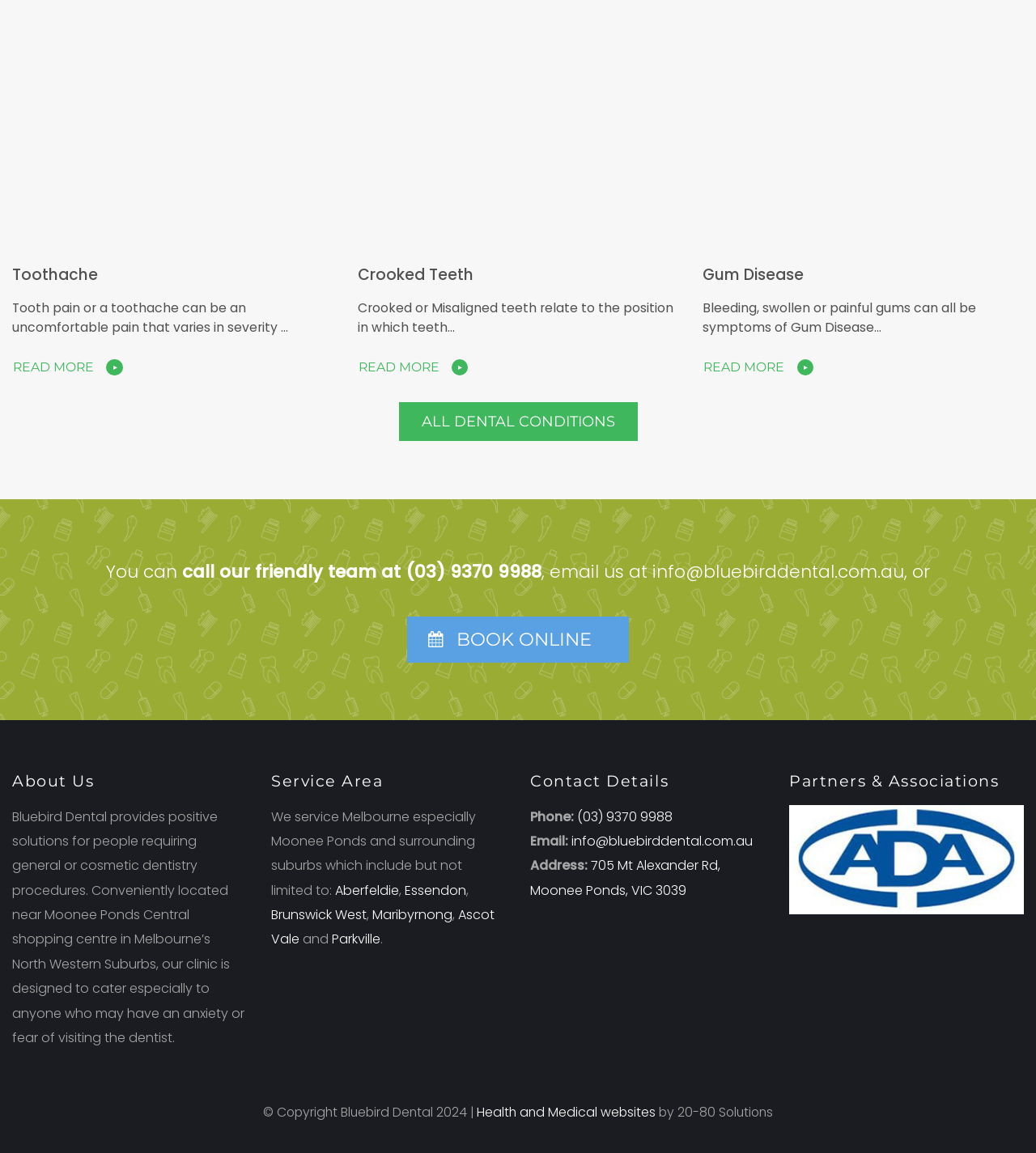What is the name of the dental clinic?
Look at the screenshot and provide an in-depth answer.

The name of the dental clinic can be found in the 'About Us' section, where it is stated that 'Bluebird Dental provides positive solutions for people requiring general or cosmetic dentistry procedures.'